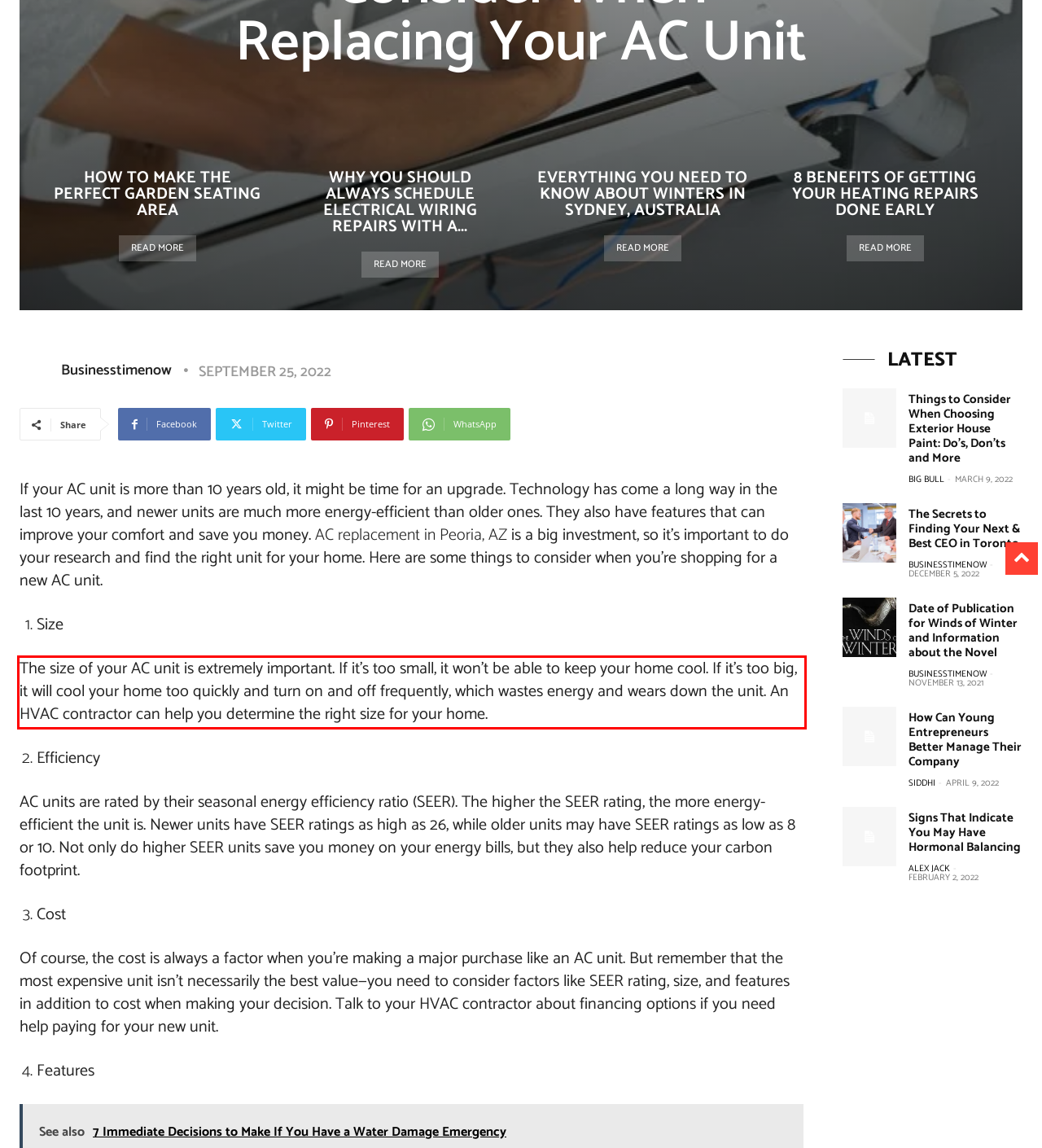Identify the text within the red bounding box on the webpage screenshot and generate the extracted text content.

The size of your AC unit is extremely important. If it’s too small, it won’t be able to keep your home cool. If it’s too big, it will cool your home too quickly and turn on and off frequently, which wastes energy and wears down the unit. An HVAC contractor can help you determine the right size for your home.